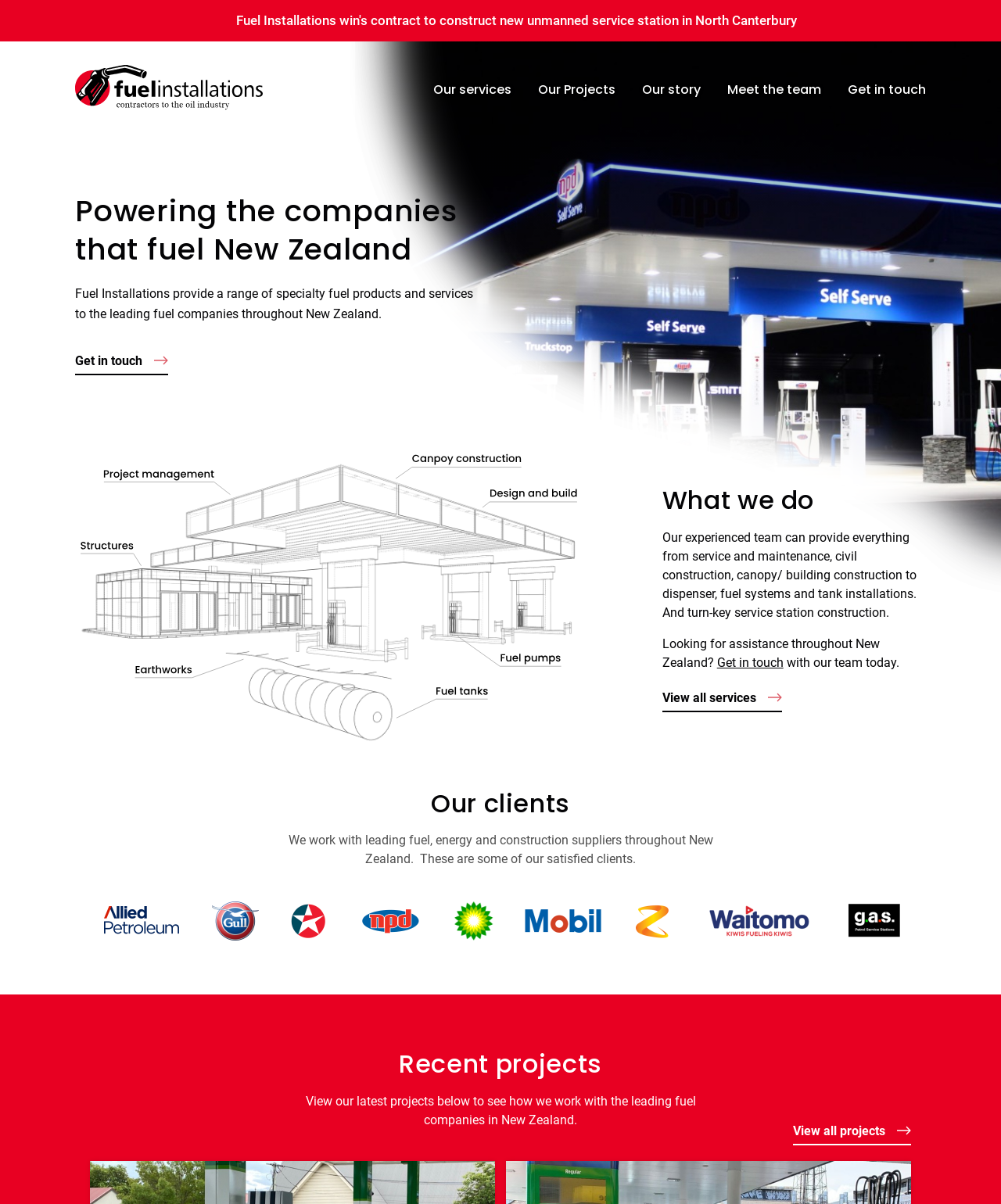Respond to the question with just a single word or phrase: 
How many clients are shown on the webpage?

One